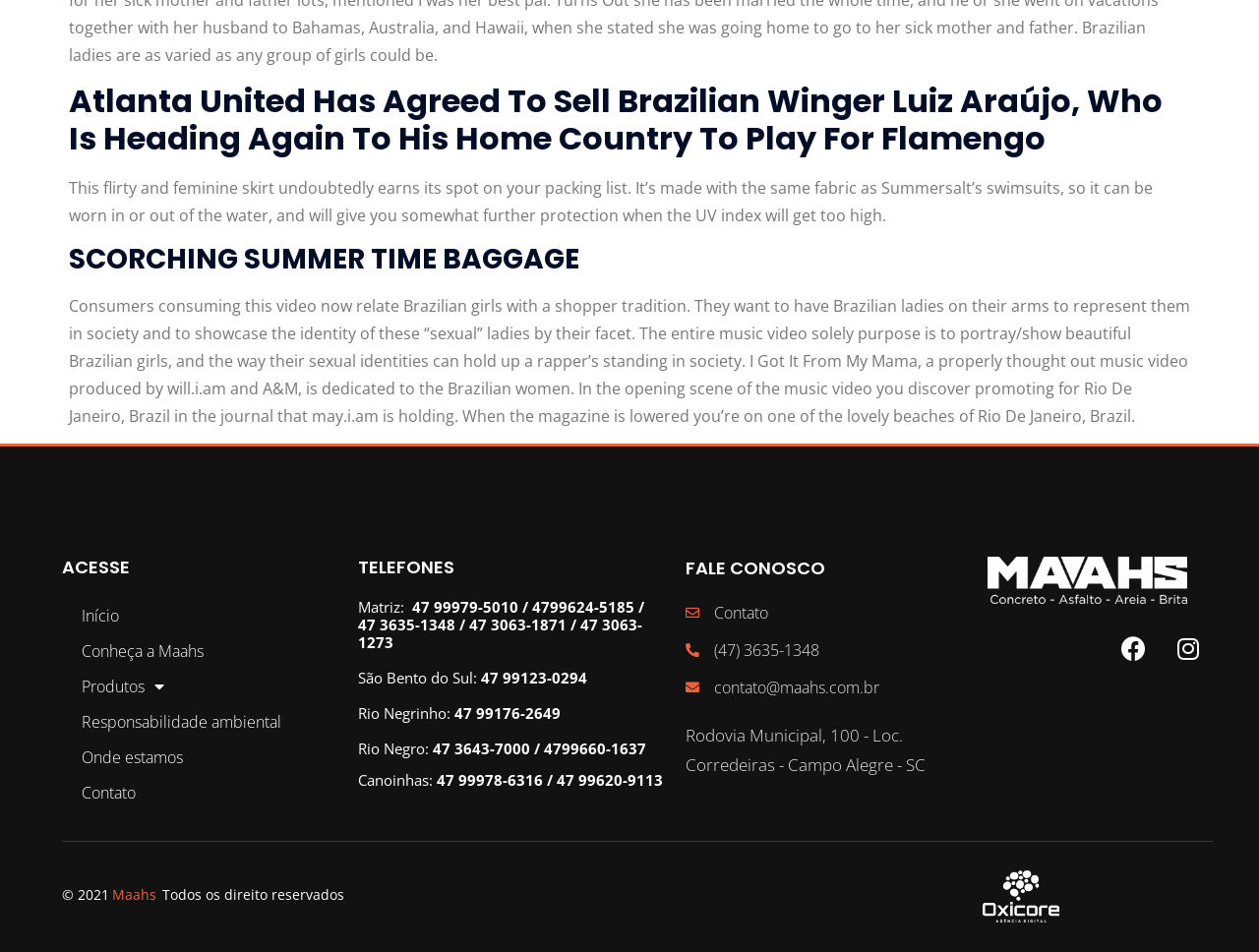Find the bounding box coordinates of the area to click in order to follow the instruction: "Click on 'Instagram'".

[0.924, 0.655, 0.963, 0.707]